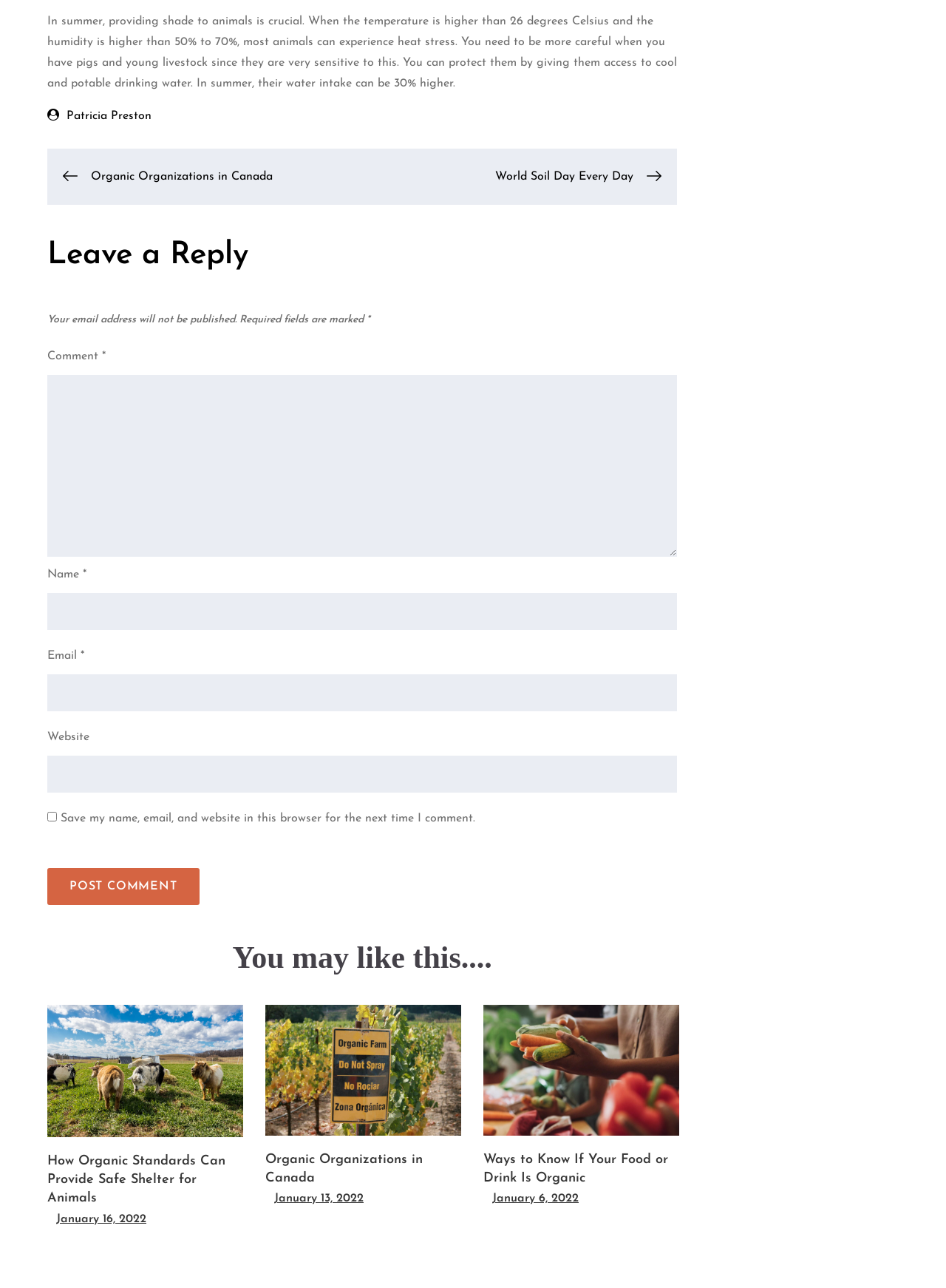Determine the bounding box coordinates in the format (top-left x, top-left y, bottom-right x, bottom-right y). Ensure all values are floating point numbers between 0 and 1. Identify the bounding box of the UI element described by: Patricia Preston

[0.07, 0.086, 0.16, 0.095]